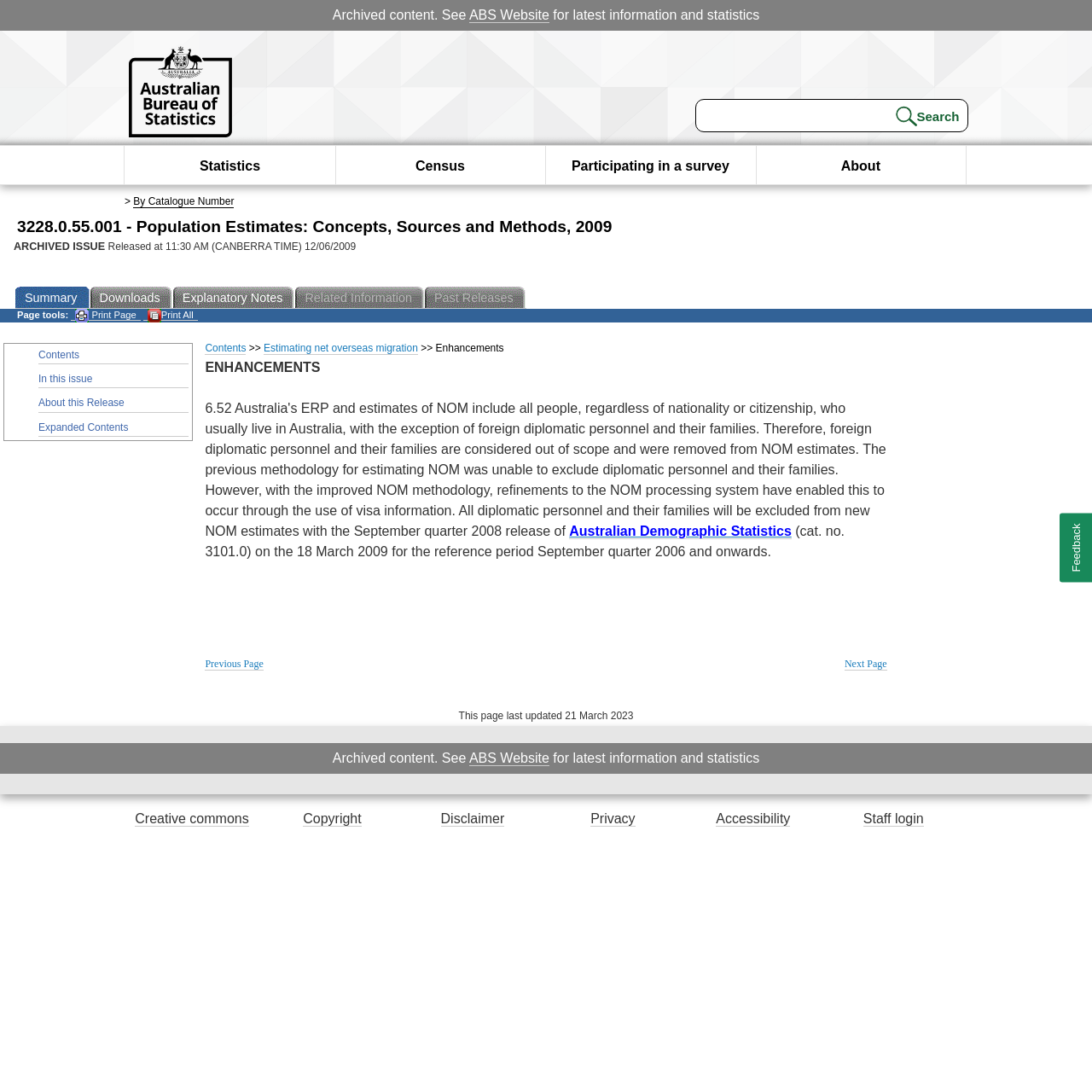Find the coordinates for the bounding box of the element with this description: "Copyright".

[0.278, 0.743, 0.331, 0.757]